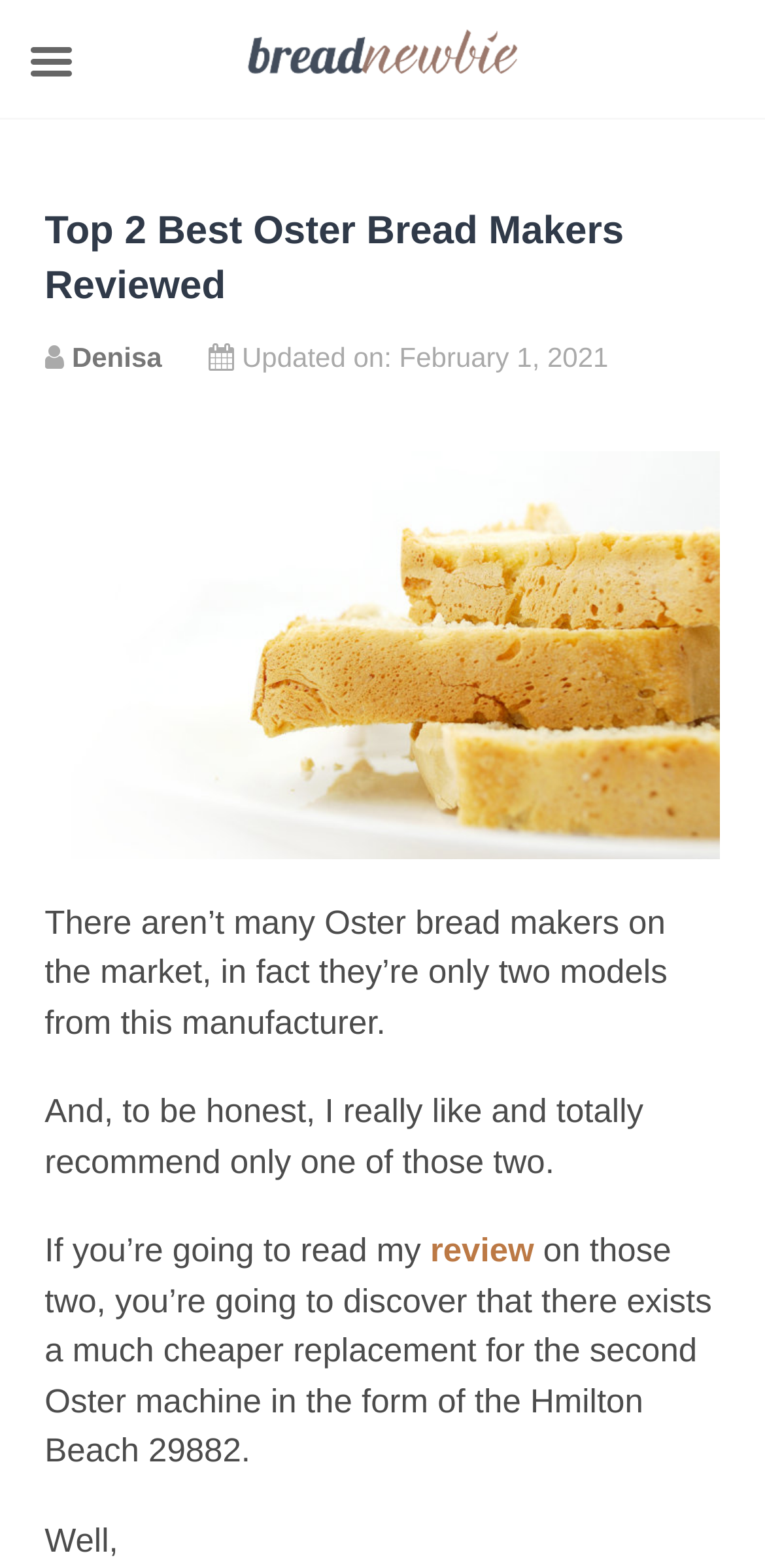Answer the question in a single word or phrase:
How many Oster bread makers are on the market?

Two